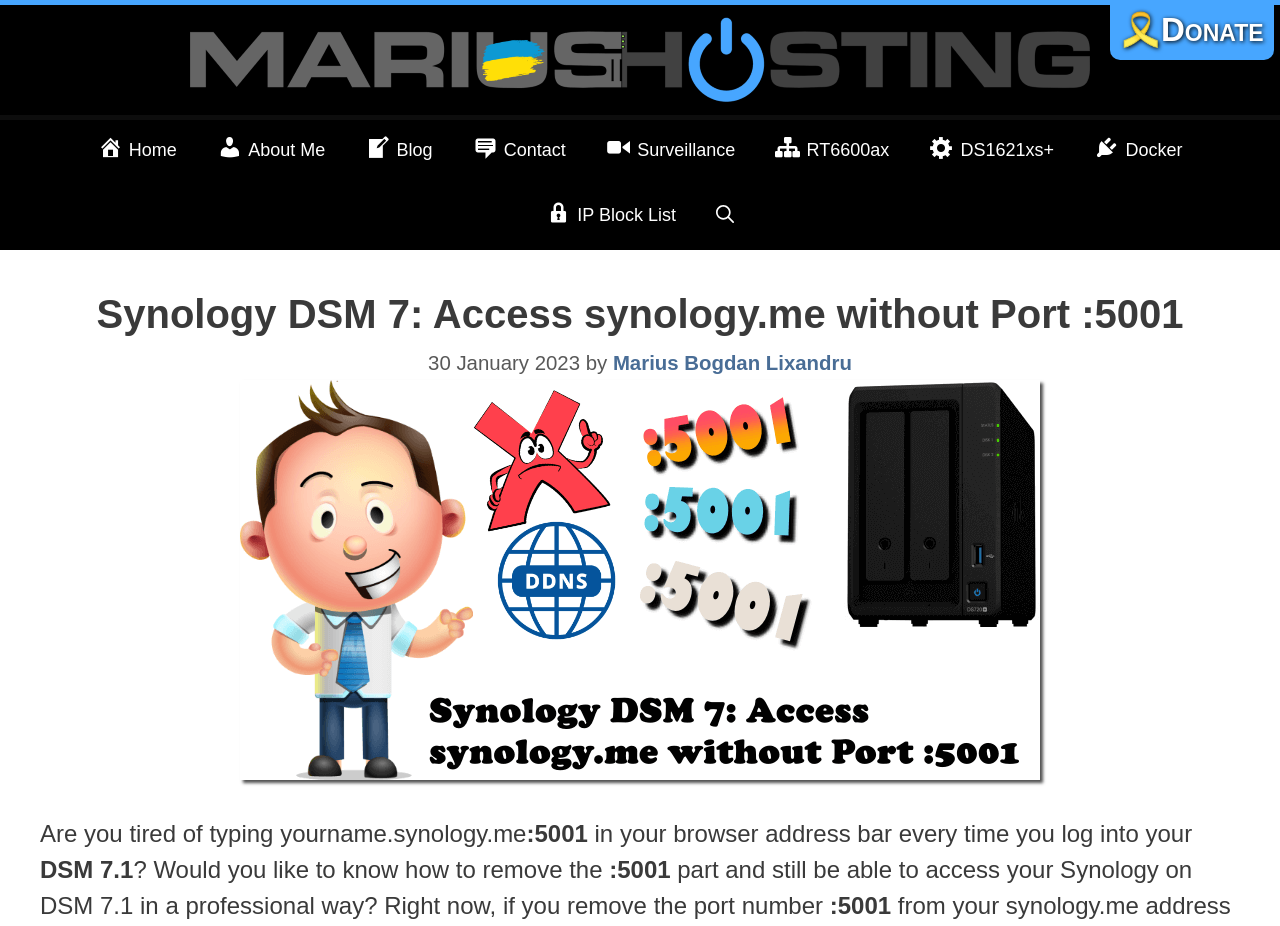Given the webpage screenshot and the description, determine the bounding box coordinates (top-left x, top-left y, bottom-right x, bottom-right y) that define the location of the UI element matching this description: About Me

[0.154, 0.13, 0.27, 0.2]